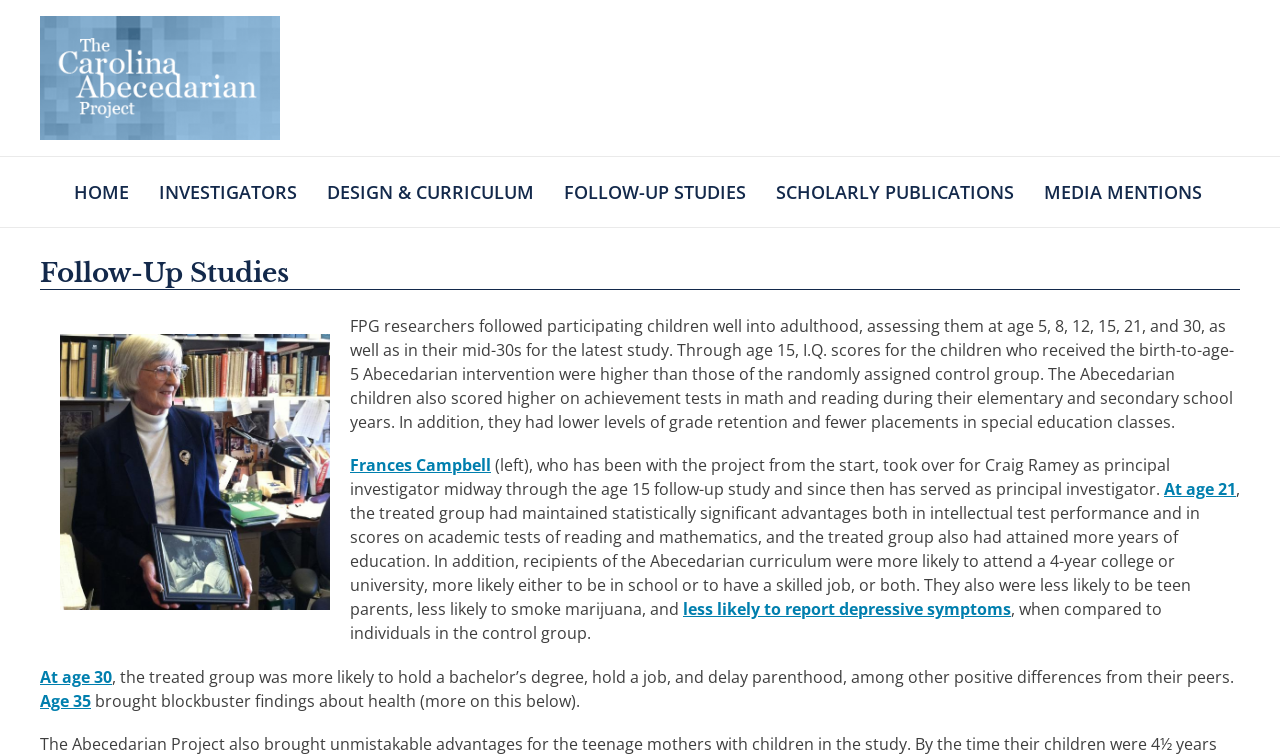Determine the bounding box coordinates for the clickable element required to fulfill the instruction: "go to the home page". Provide the coordinates as four float numbers between 0 and 1, i.e., [left, top, right, bottom].

None